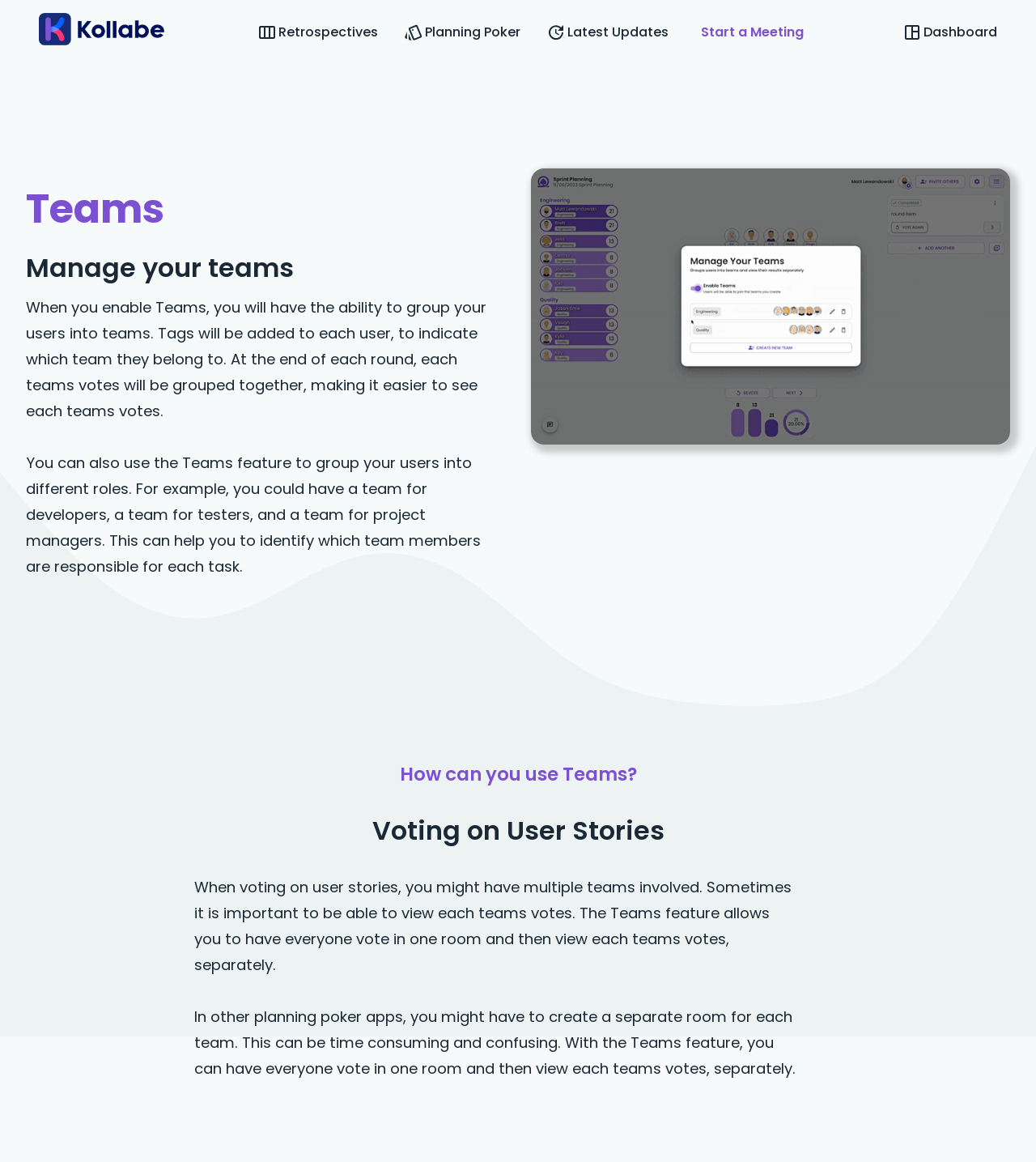What is shown in the asynchronous planning poker room gif?
Using the image, provide a concise answer in one word or a short phrase.

A planning poker room in action